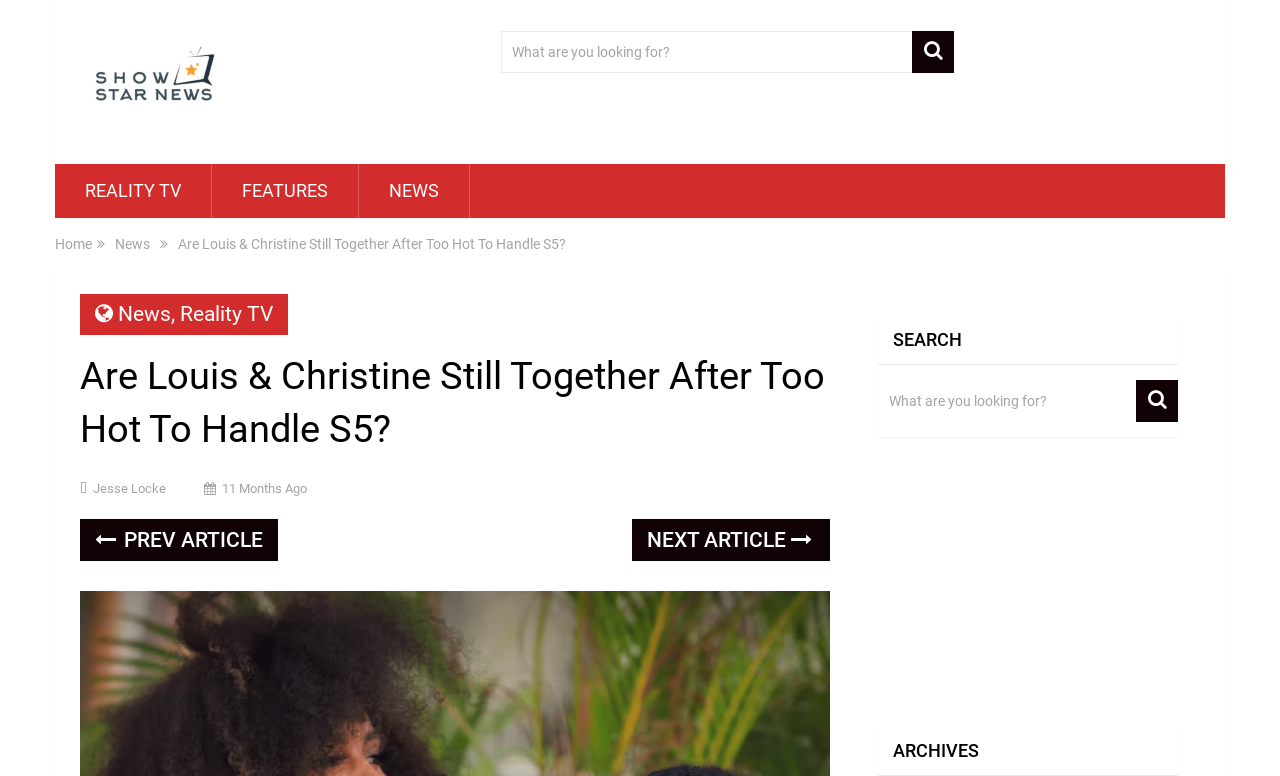Provide the bounding box coordinates for the UI element that is described by this text: "Reality TV". The coordinates should be in the form of four float numbers between 0 and 1: [left, top, right, bottom].

[0.043, 0.211, 0.165, 0.281]